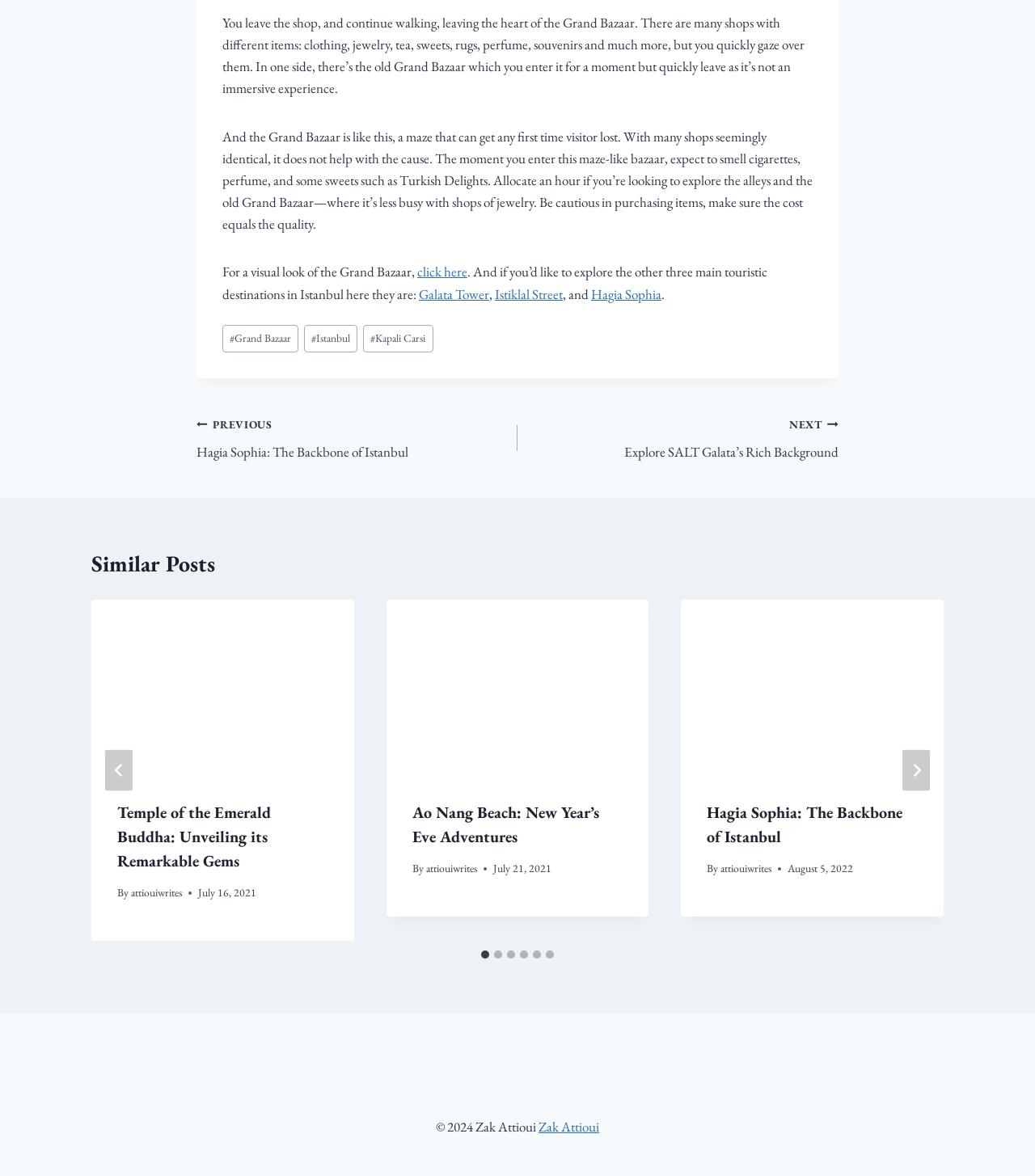Provide a brief response to the question below using one word or phrase:
What is the author of the post 'Temple of the Emerald Buddha: Unveiling its Remarkable Gems'?

attiouiwrites